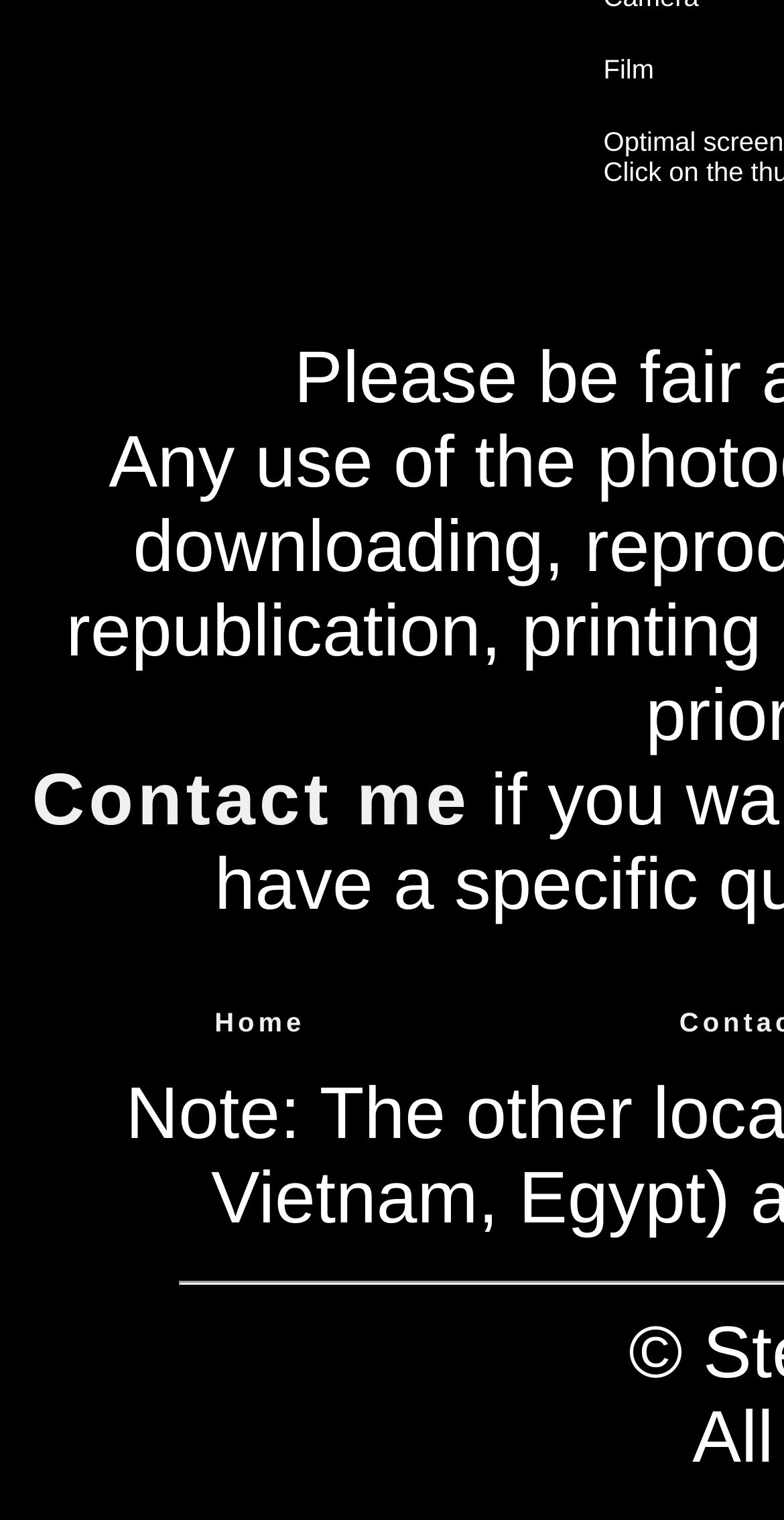Provide the bounding box coordinates for the specified HTML element described in this description: "Home". The coordinates should be four float numbers ranging from 0 to 1, in the format [left, top, right, bottom].

[0.274, 0.663, 0.389, 0.683]